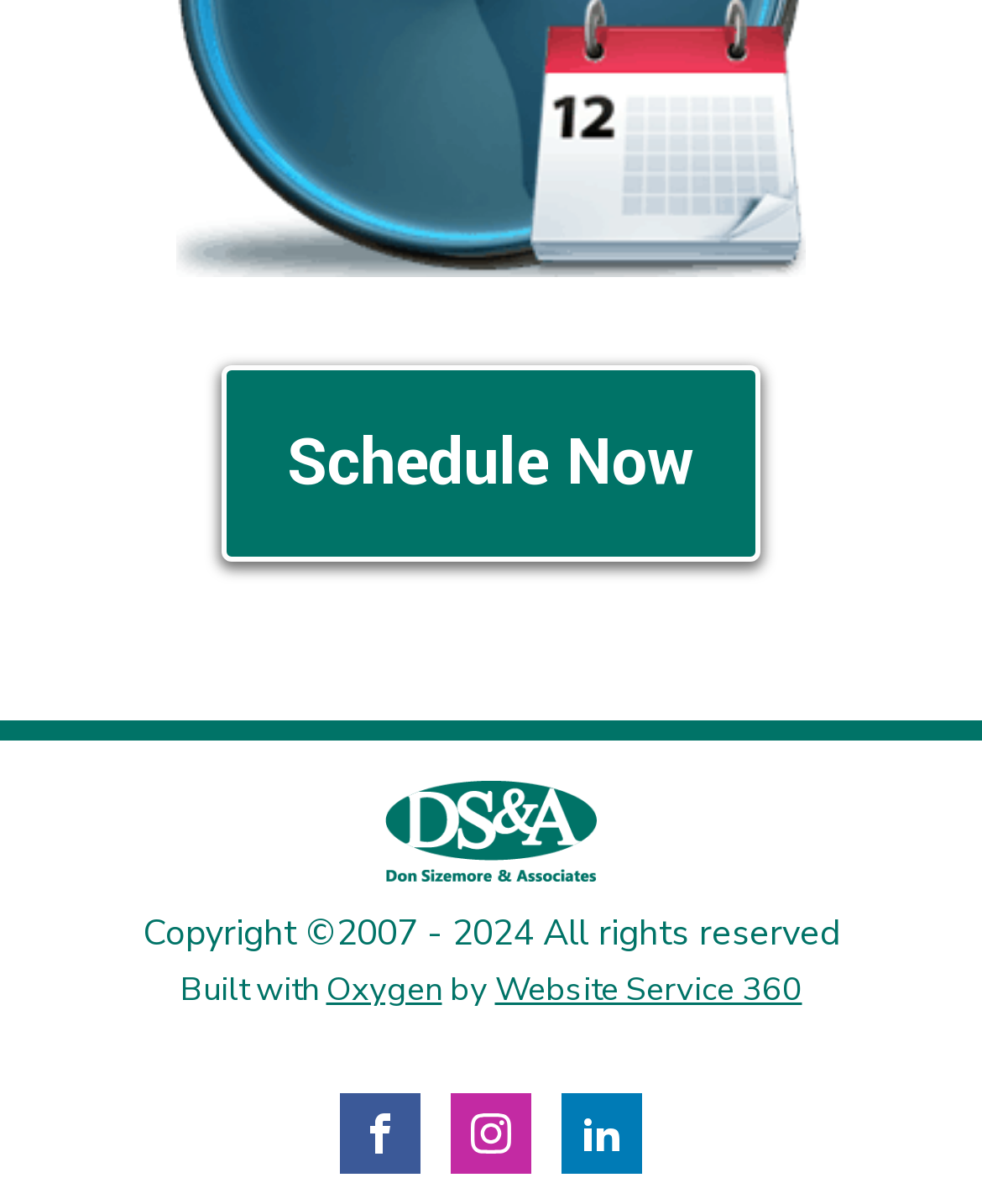Please provide a one-word or short phrase answer to the question:
What is the name of the company?

Don Sizemore & Associates